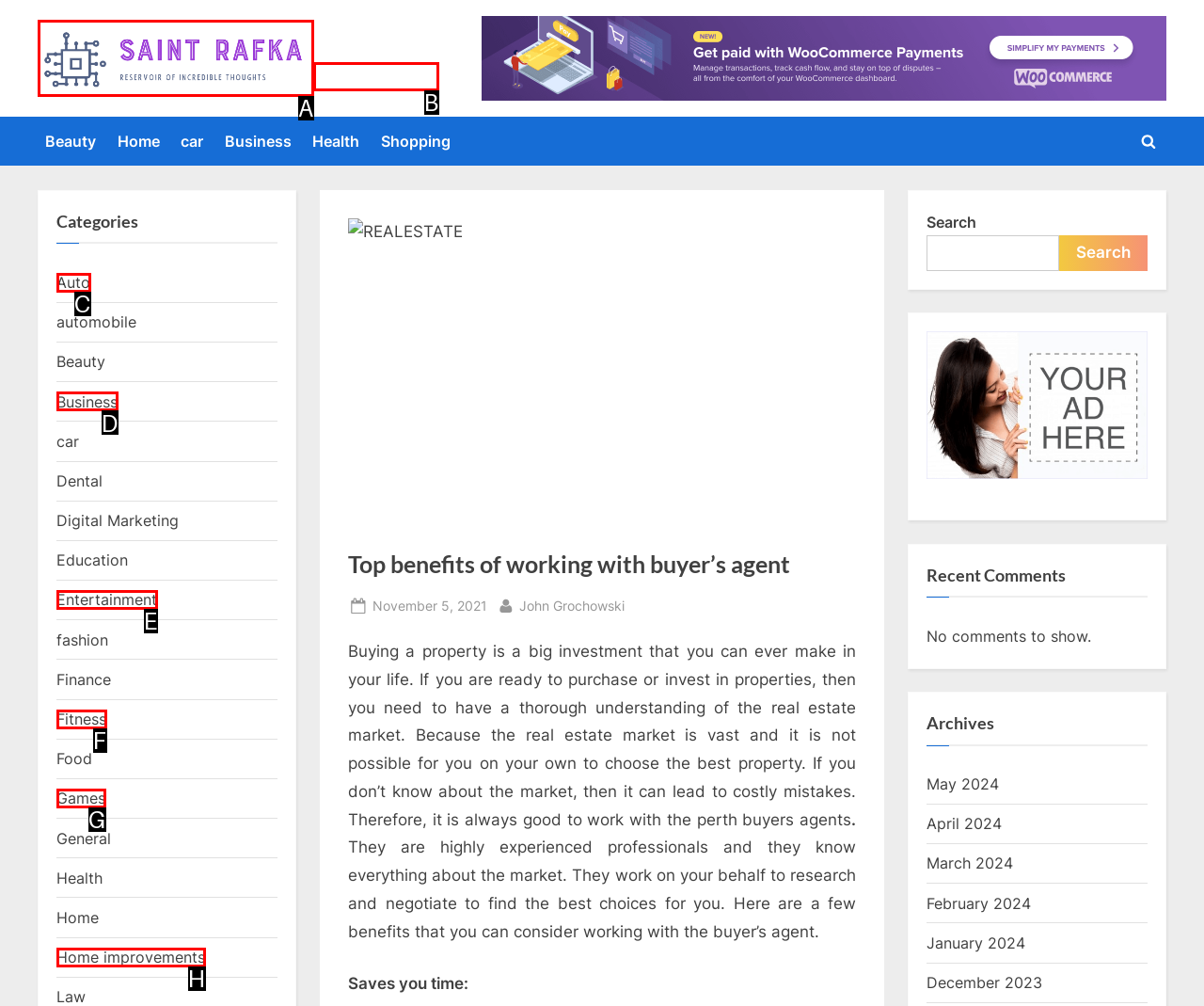From the description: Games, identify the option that best matches and reply with the letter of that option directly.

G